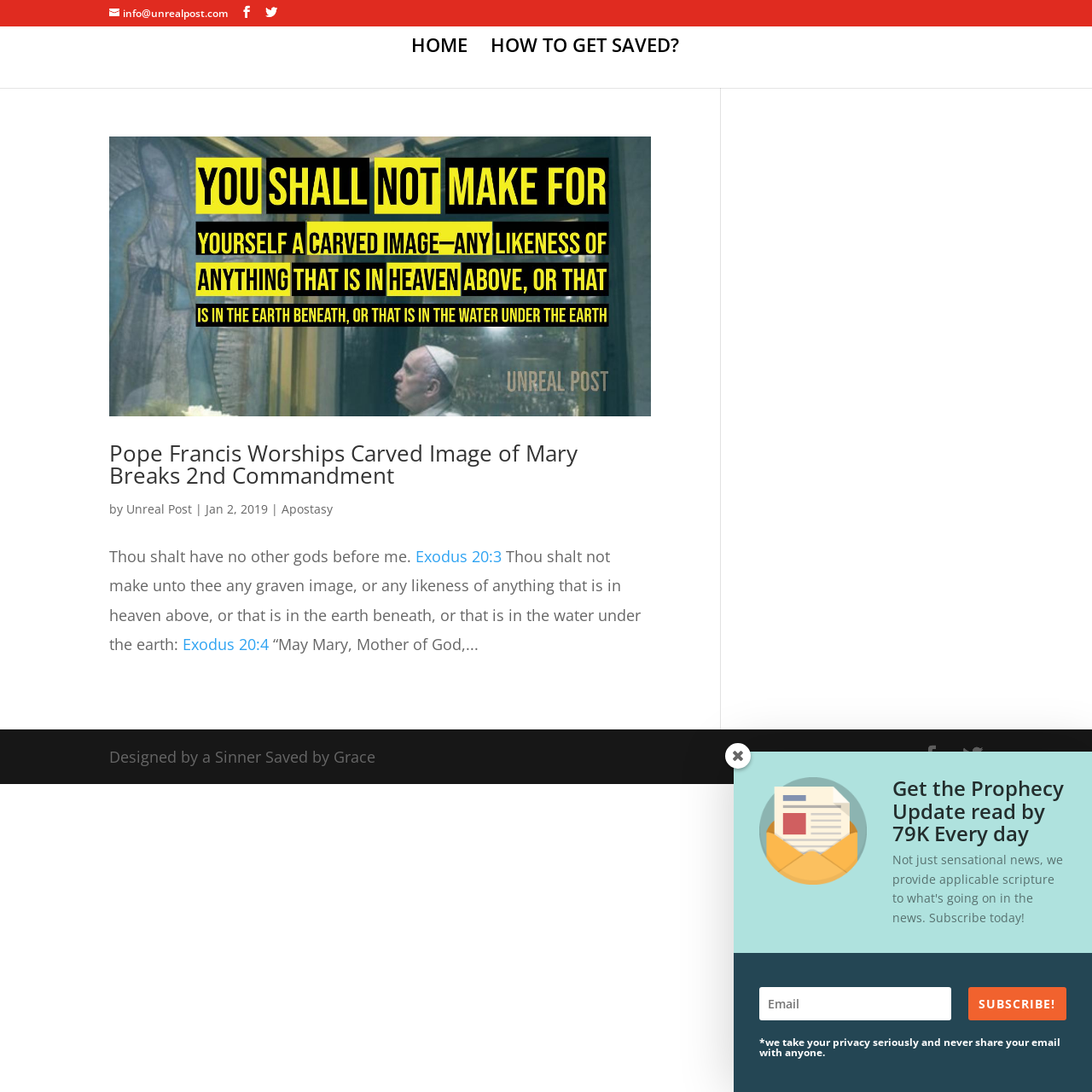What is the date of the article?
Look at the webpage screenshot and answer the question with a detailed explanation.

I found the answer by looking at the article section, where it says 'Jan 2, 2019'.